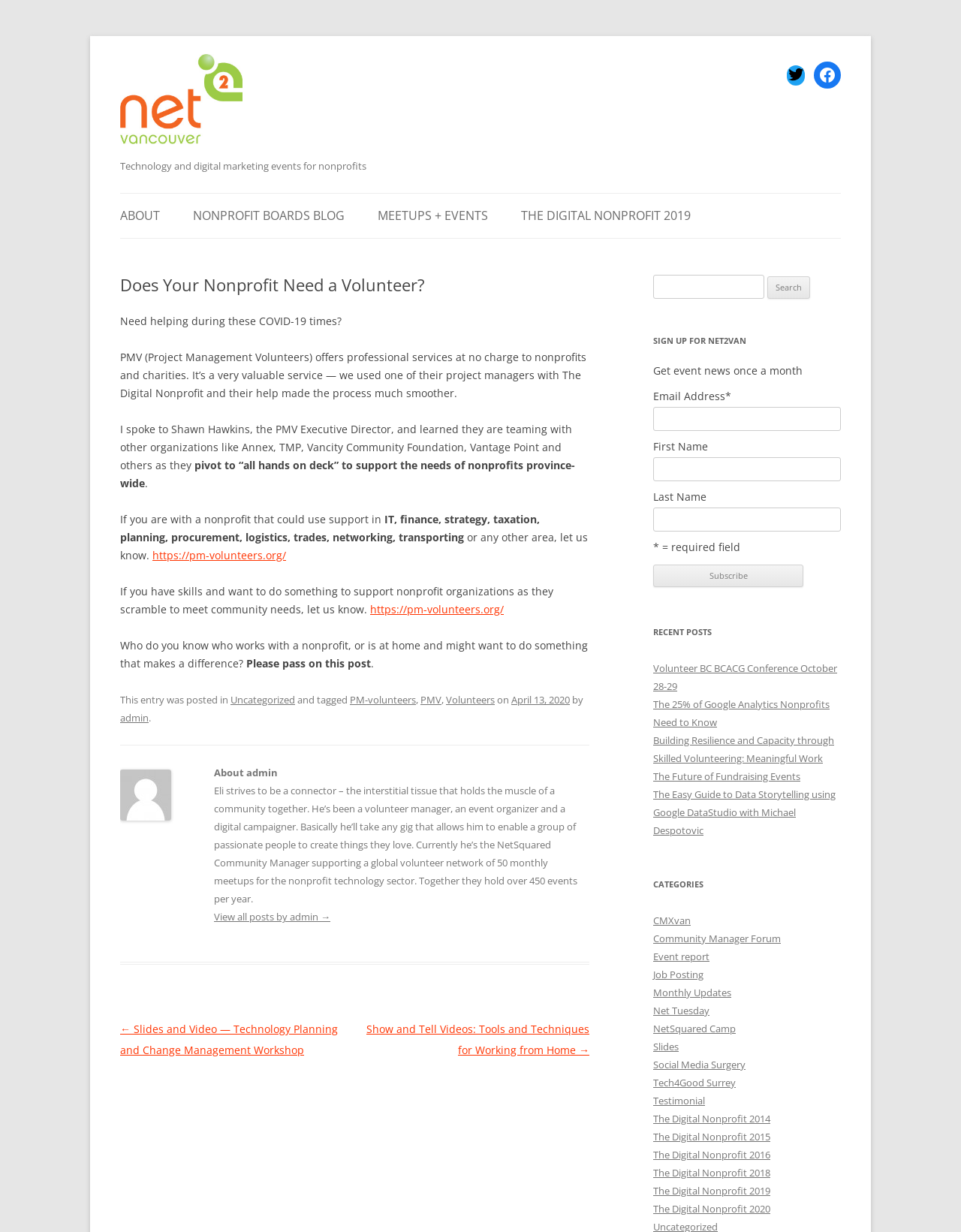Provide a thorough summary of the webpage.

This webpage is about NetSquared Vancouver, a community that organizes technology and digital marketing events for nonprofits. The page has a heading that reads "Technology and digital marketing events for nonprofits" at the top. Below this heading, there are several links to different sections of the website, including "About", "Suggest an Event", "Volunteer", "Sponsors", "Become a Sponsor", "Subscribe", and "Contact".

The main content of the page is an article about Project Management Volunteers (PMV), a organization that offers professional services at no charge to nonprofits and charities. The article discusses how PMV is teaming up with other organizations to support the needs of nonprofits during the COVID-19 pandemic. It also mentions that PMV is looking for volunteers with skills in areas such as IT, finance, strategy, and more.

The article is followed by a section with links to other related posts, including "Post navigation" with links to previous and next posts, and "Recent Posts" with links to other articles on the website. There is also a section for "Categories" with links to different categories of posts, such as "CMXvan", "Community Manager Forum", and "Job Posting".

On the right-hand side of the page, there is a search bar with a button to search for specific keywords. Below the search bar, there is a section to sign up for Net2Van, with fields to enter an email address, first name, and last name. There is also a button to subscribe to the newsletter.

At the top of the page, there are social media links to Twitter and Facebook, as well as a link to "Skip to content" for accessibility purposes.